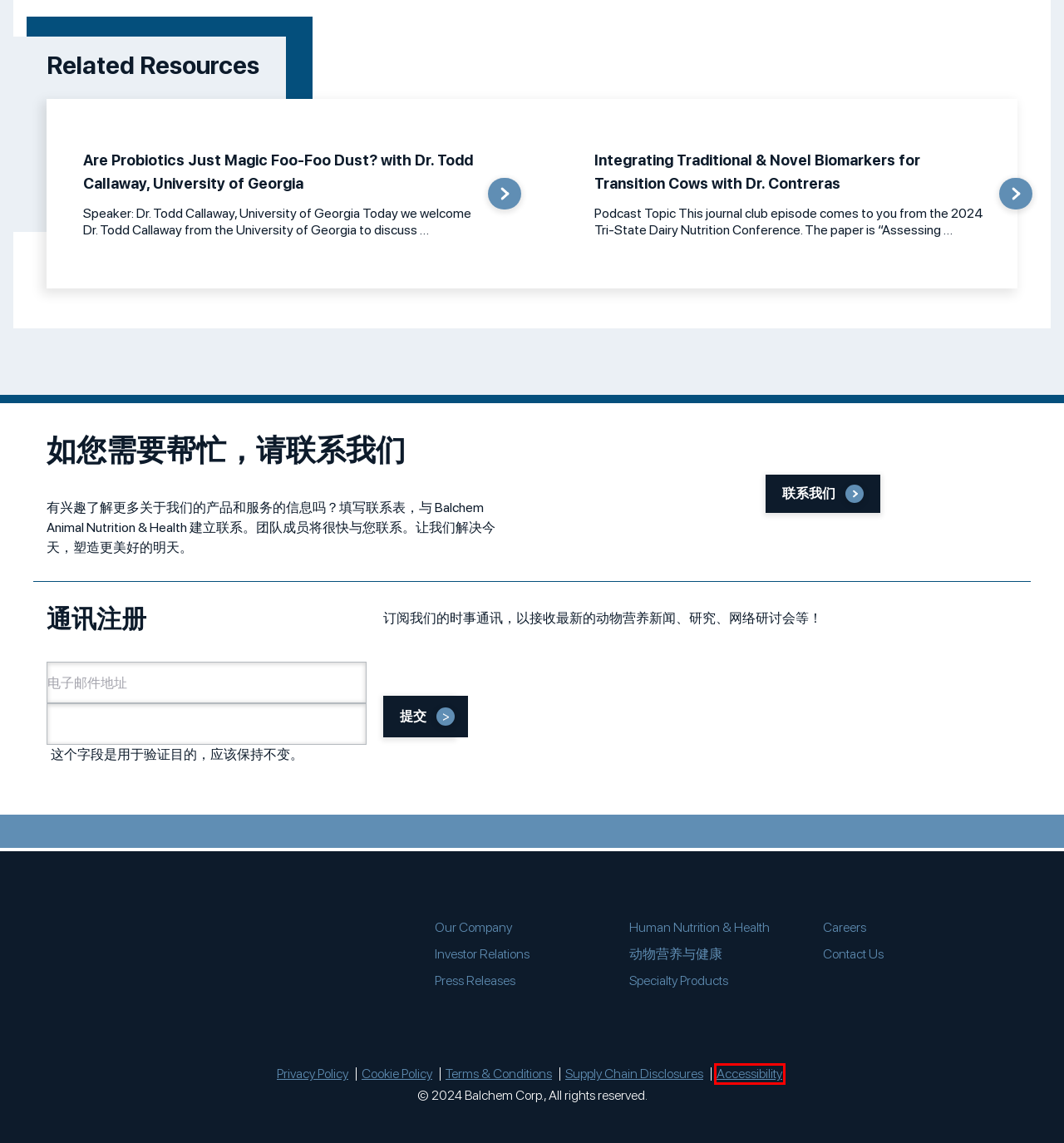Analyze the webpage screenshot with a red bounding box highlighting a UI element. Select the description that best matches the new webpage after clicking the highlighted element. Here are the options:
A. Terms & Conditions - Balchem
B. Supply Chain Disclosures - Balchem
C. Accessibility - Balchem
D. Careers - Balchem
E. Privacy Policy - Balchem
F. Investor Relations - Balchem
G. Press Releases - Balchem
H. 联系我们

C